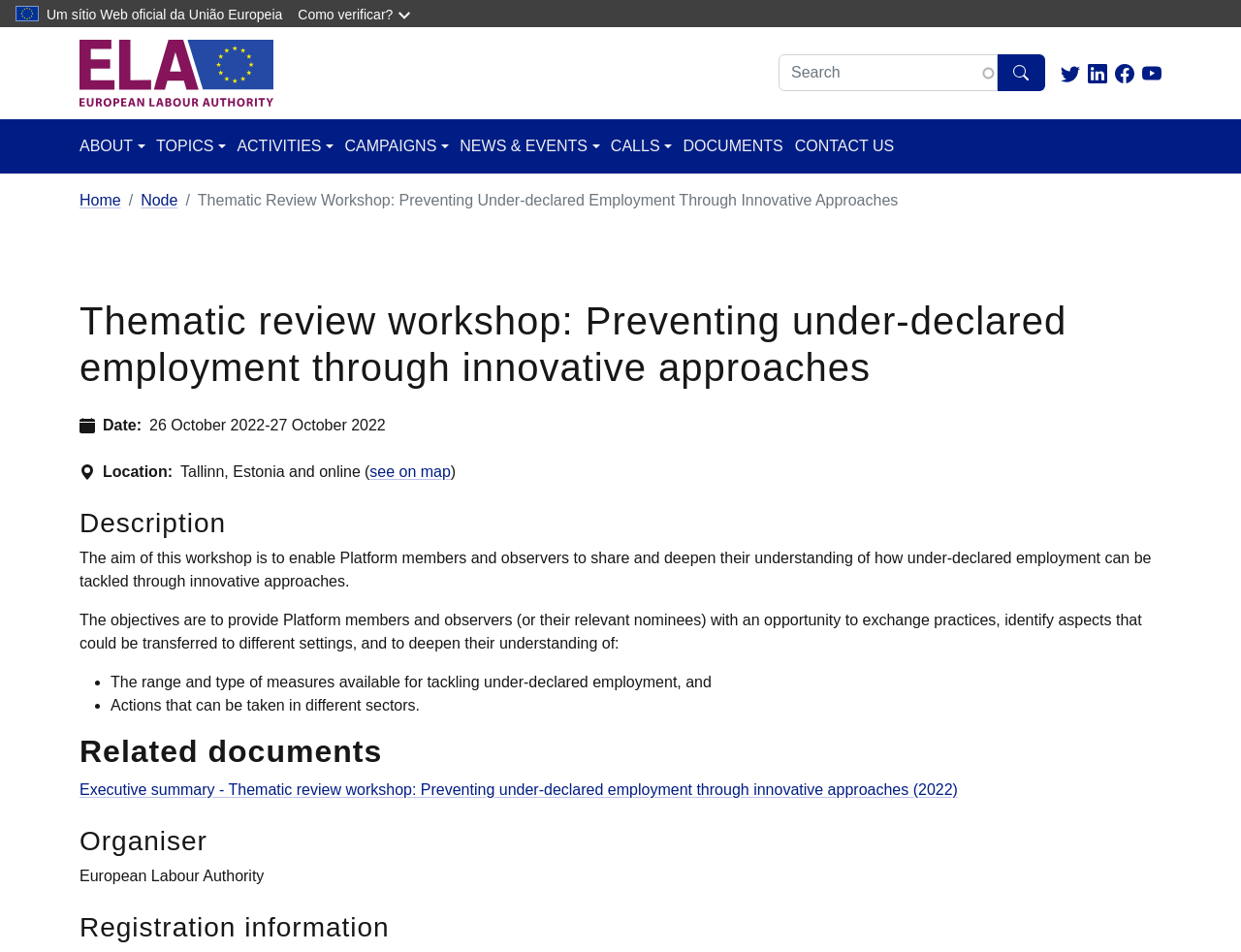Please find and generate the text of the main heading on the webpage.

Thematic review workshop: Preventing under-declared employment through innovative approaches